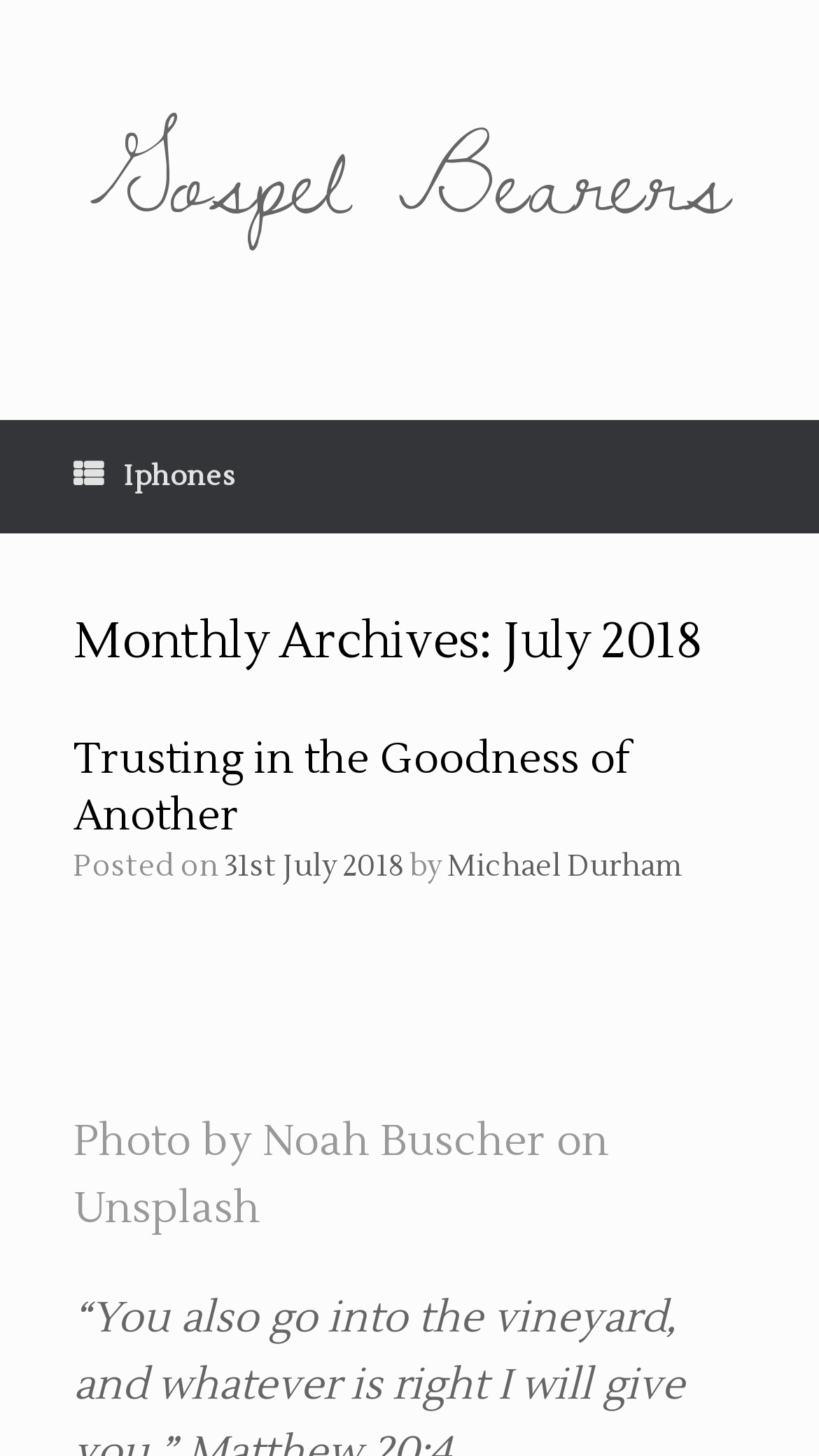How many articles are listed on this page?
Answer with a single word or short phrase according to what you see in the image.

1